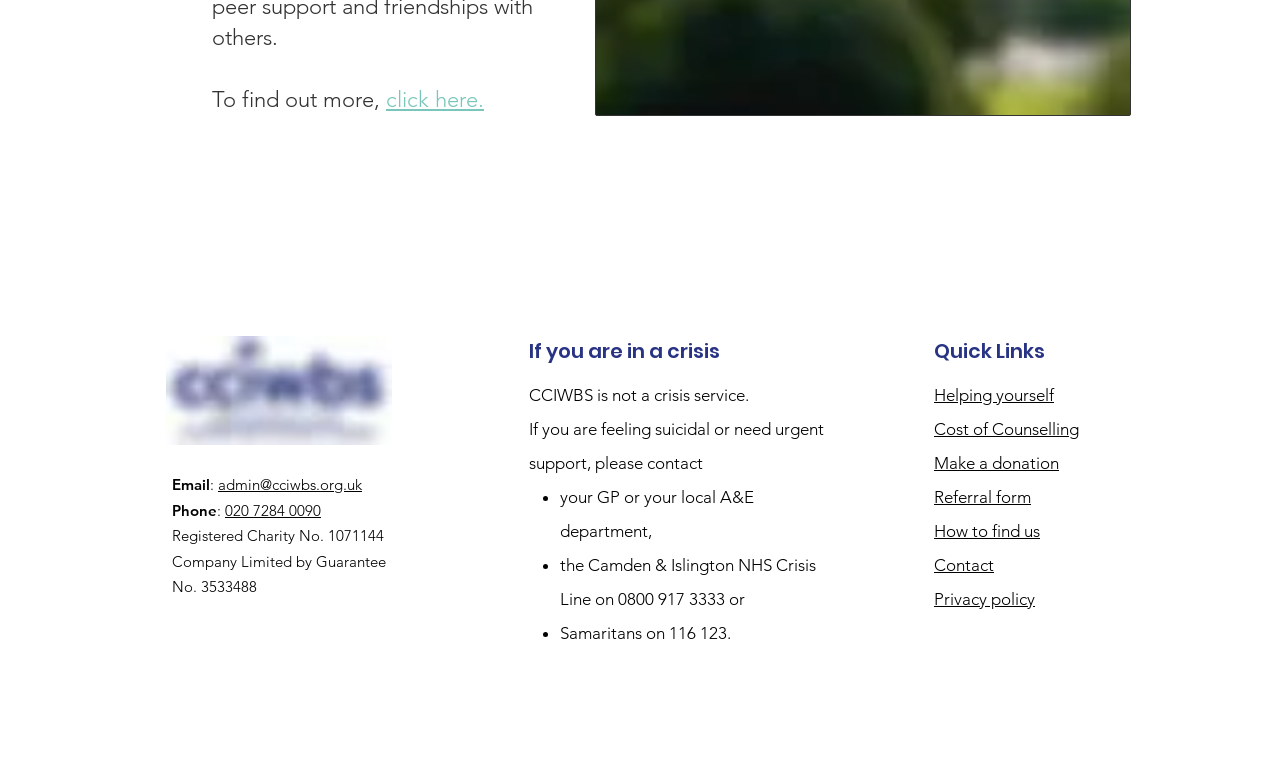Please determine the bounding box coordinates of the element to click in order to execute the following instruction: "call the phone number". The coordinates should be four float numbers between 0 and 1, specified as [left, top, right, bottom].

[0.176, 0.655, 0.251, 0.68]